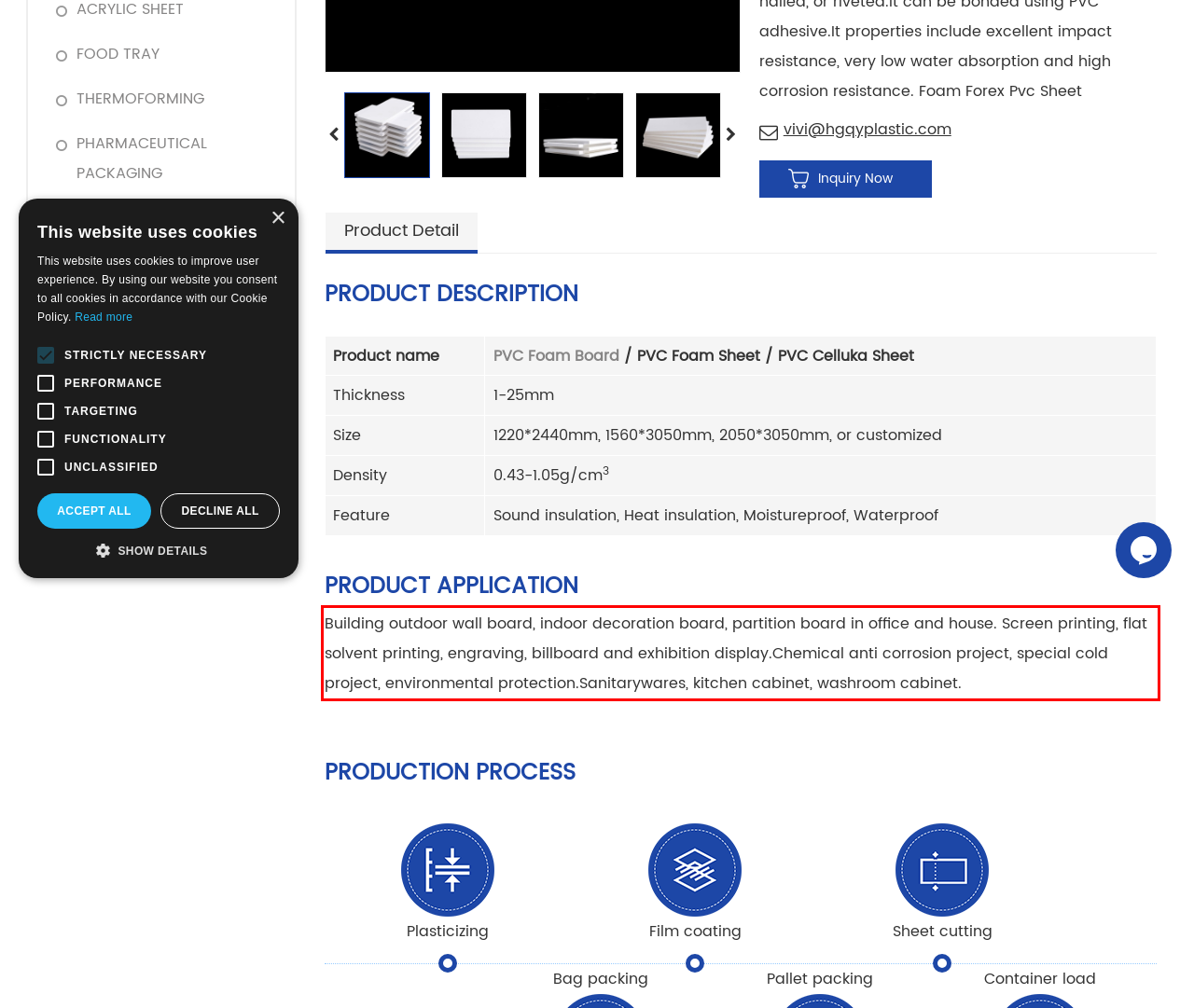Analyze the screenshot of the webpage that features a red bounding box and recognize the text content enclosed within this red bounding box.

Building outdoor wall board, indoor decoration board, partition board in office and house. Screen printing, flat solvent printing, engraving, billboard and exhibition display.Chemical anti corrosion project, special cold project, environmental protection.Sanitarywares, kitchen cabinet, washroom cabinet.